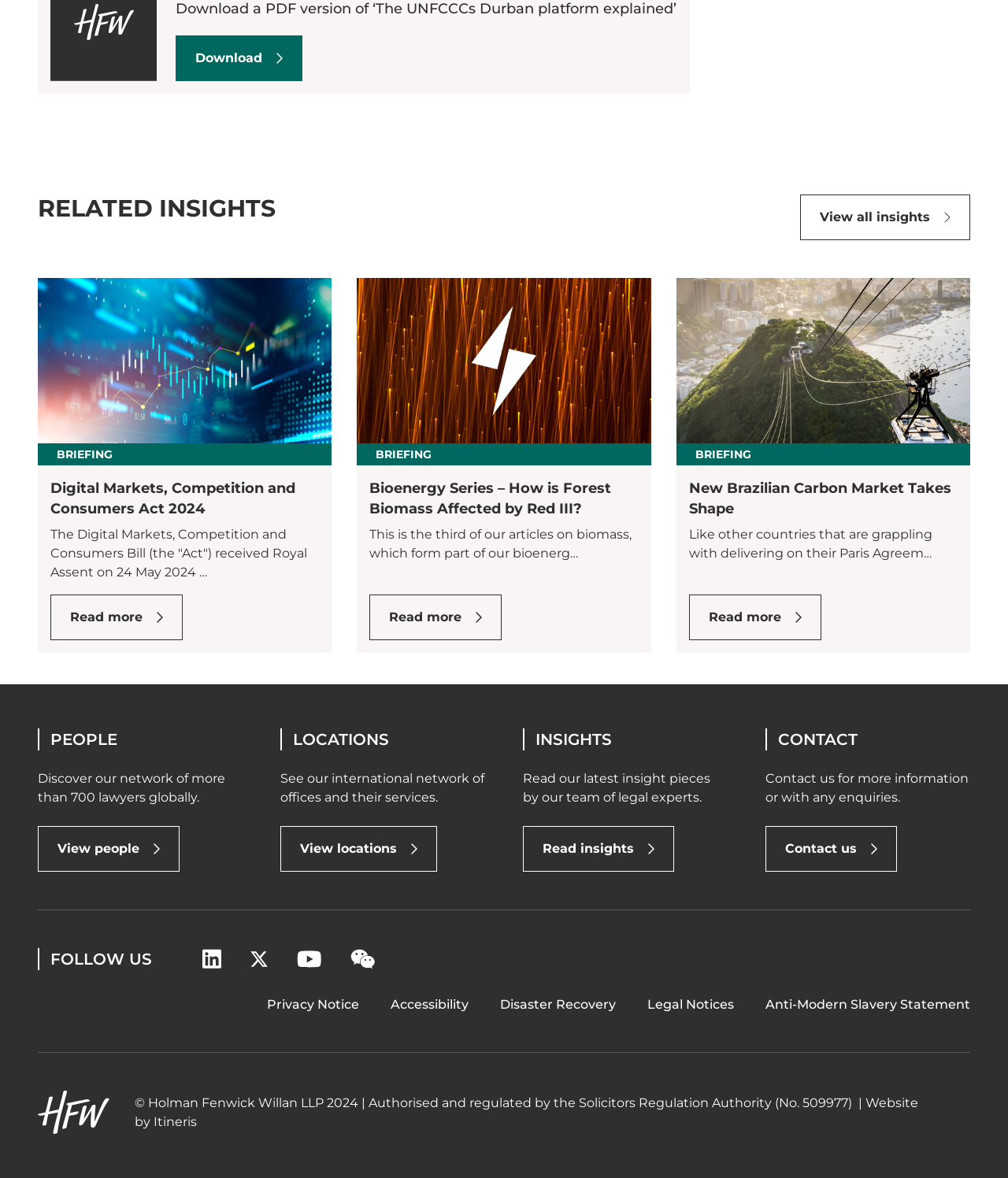Provide the bounding box coordinates of the area you need to click to execute the following instruction: "View all insights".

[0.794, 0.165, 0.962, 0.204]